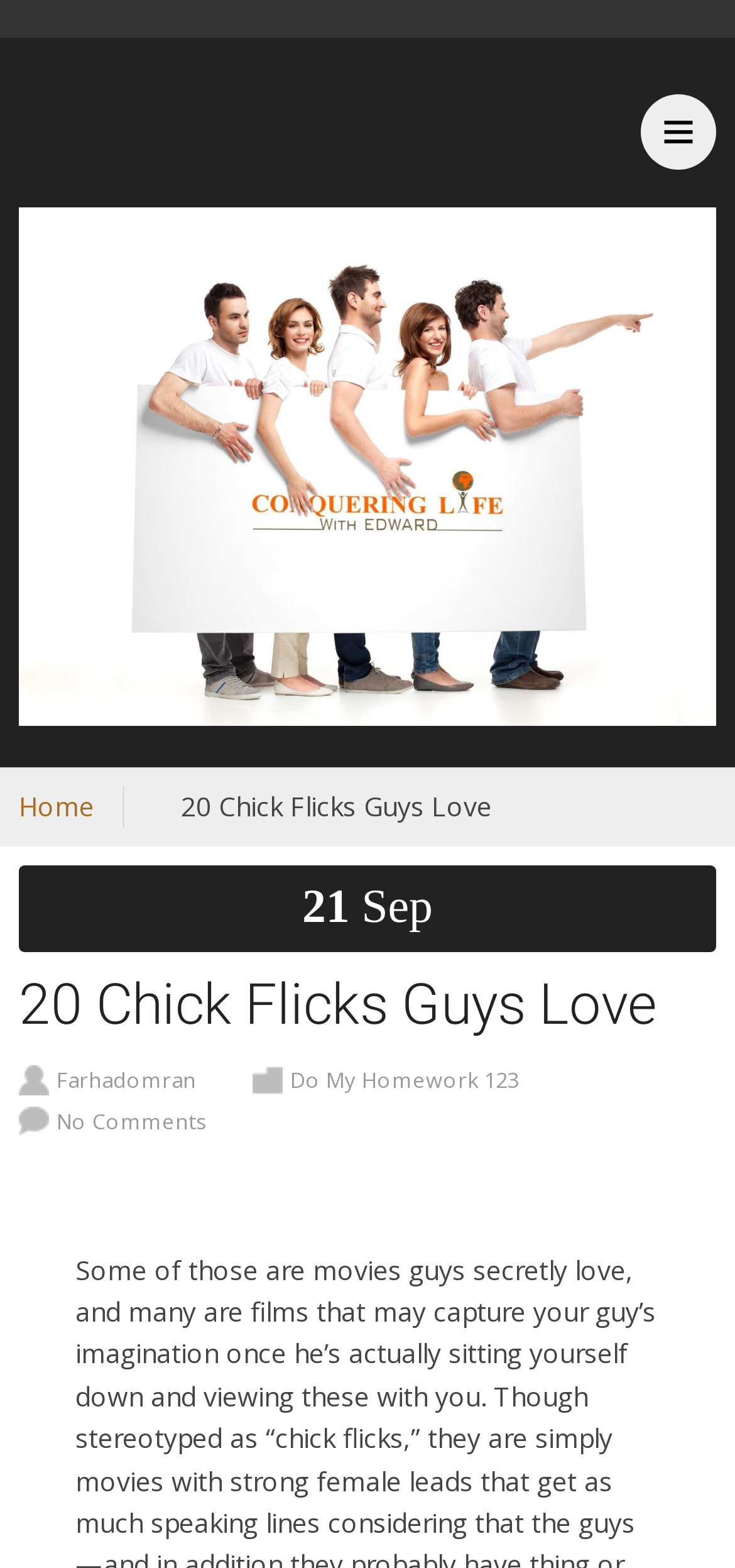Answer with a single word or phrase: 
What is the month mentioned on the webpage?

Sep